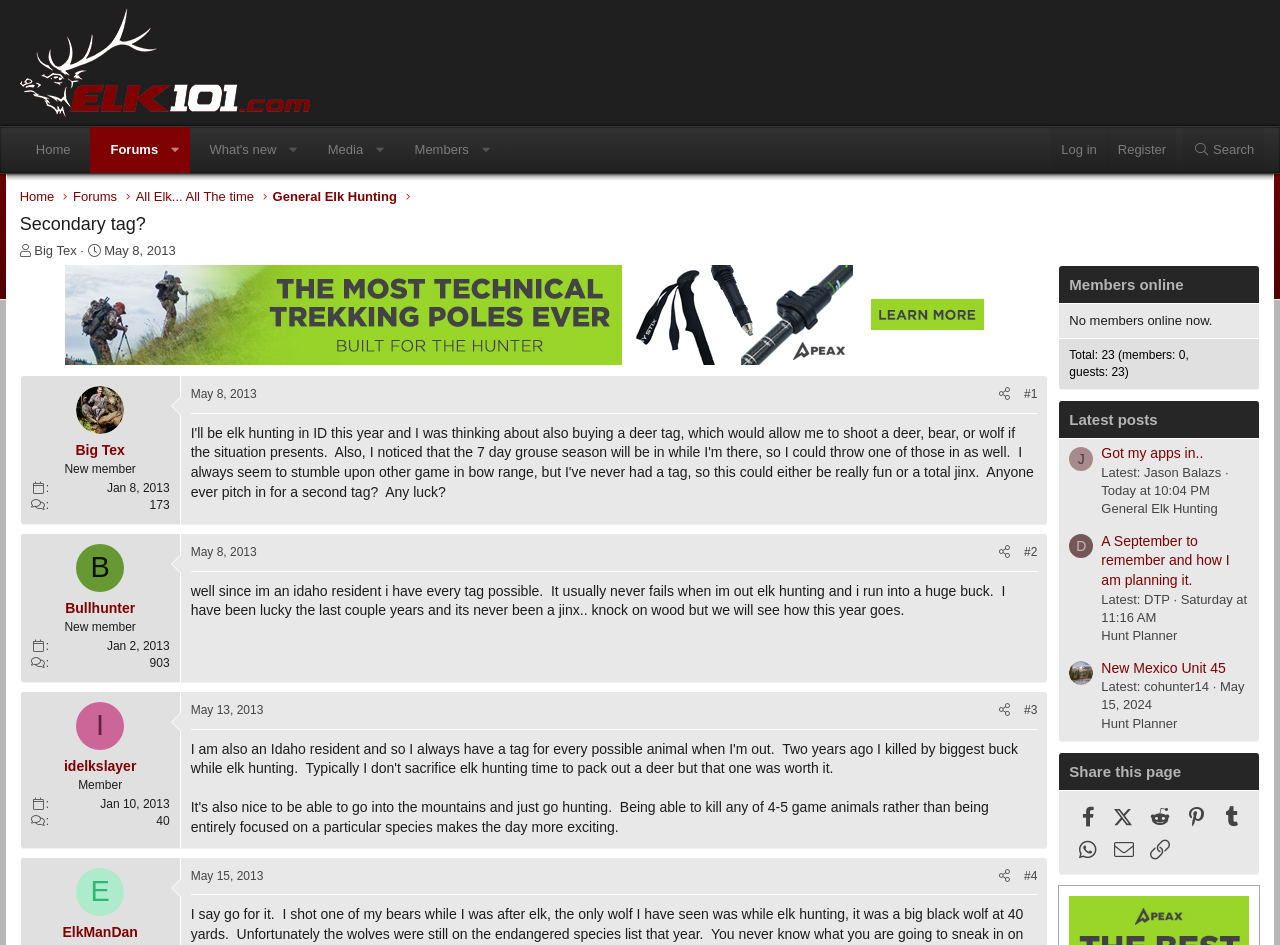Locate the bounding box coordinates of the item that should be clicked to fulfill the instruction: "Click on the 'Elk101 Forums' link".

[0.016, 0.105, 0.242, 0.122]